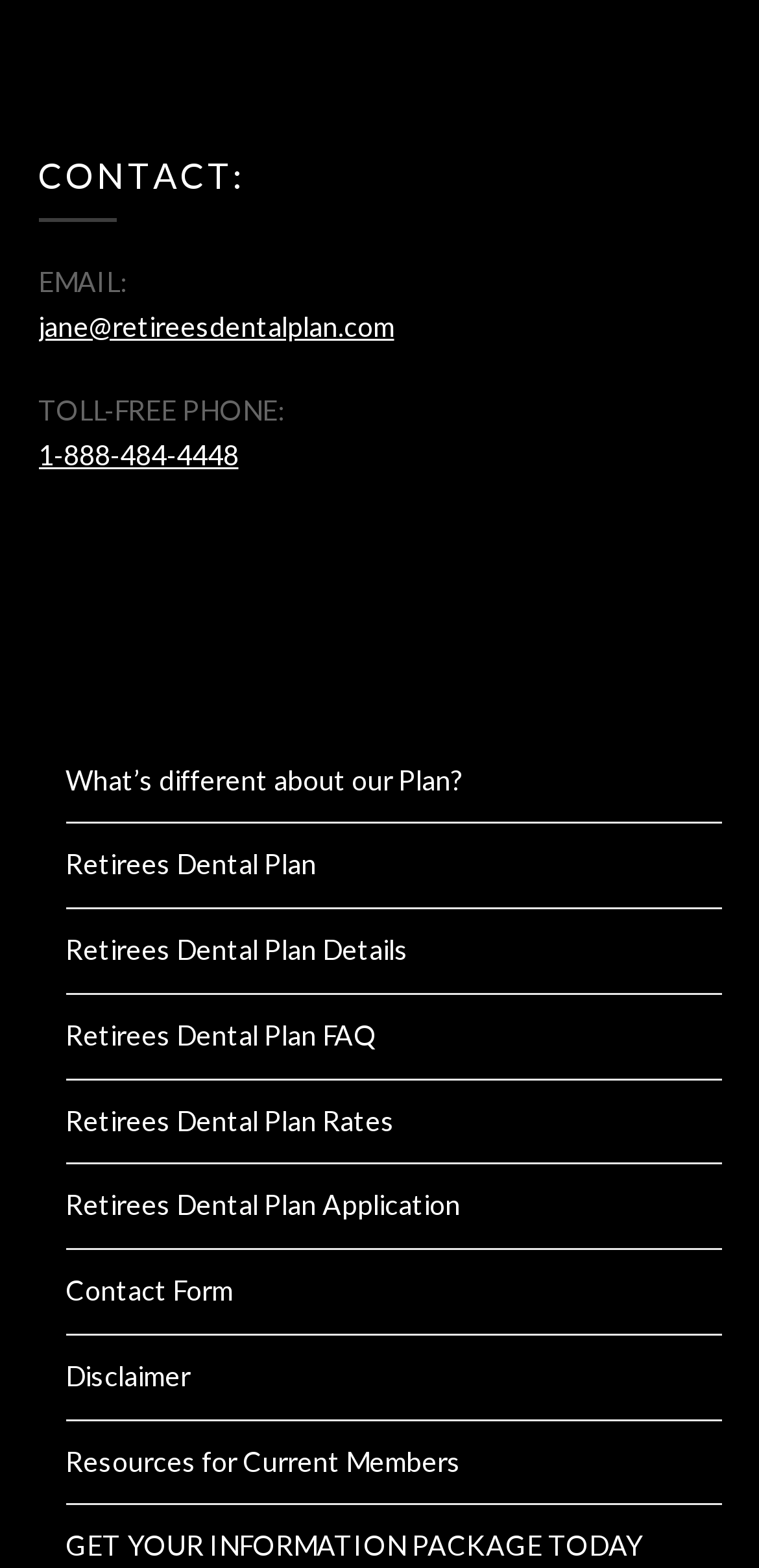Find the bounding box coordinates for the area that should be clicked to accomplish the instruction: "Get the information package today".

[0.086, 0.975, 0.847, 0.996]